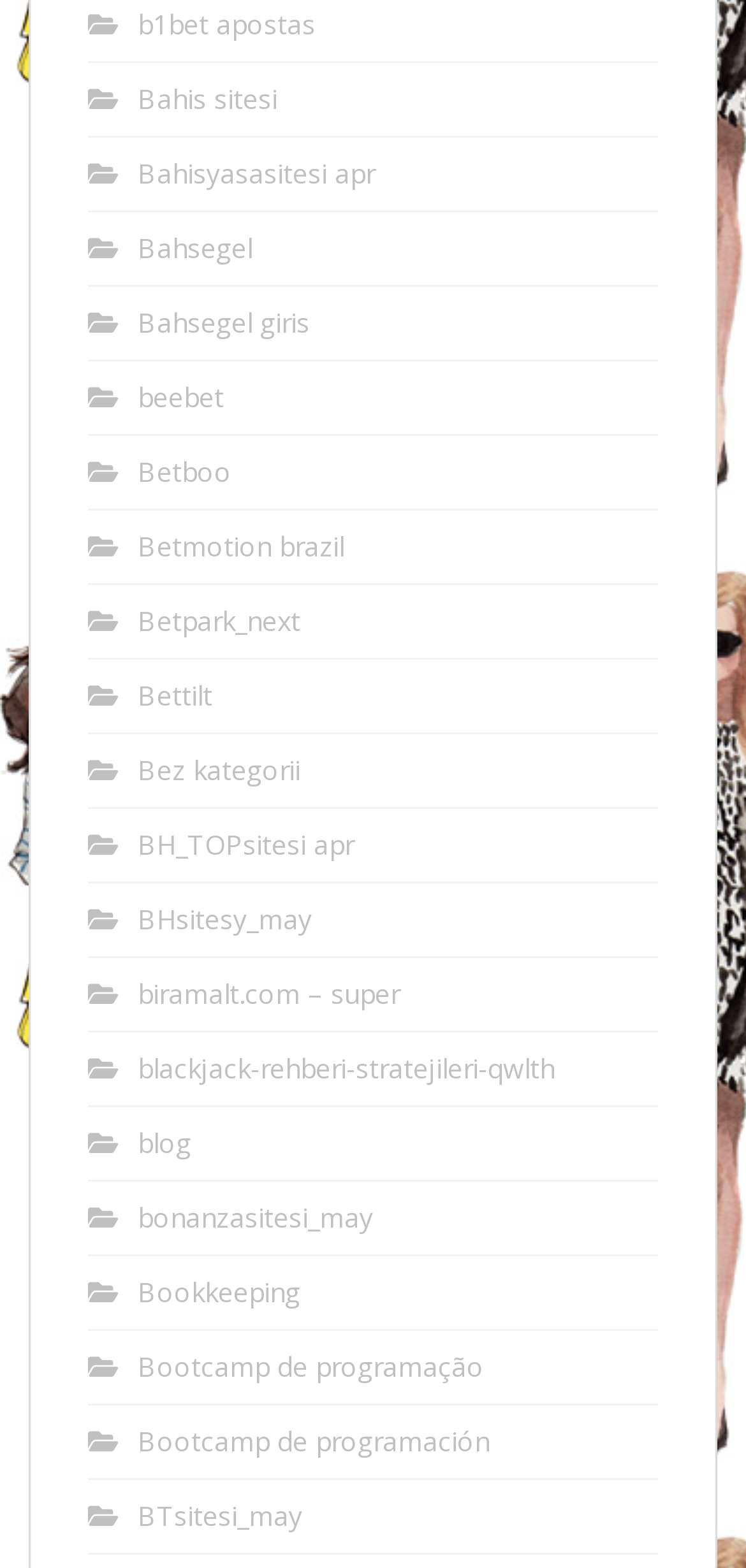What is the first betting site listed?
Answer the question in as much detail as possible.

The first link on the webpage is 'b1bet apostas' which suggests that b1bet is the first betting site listed.